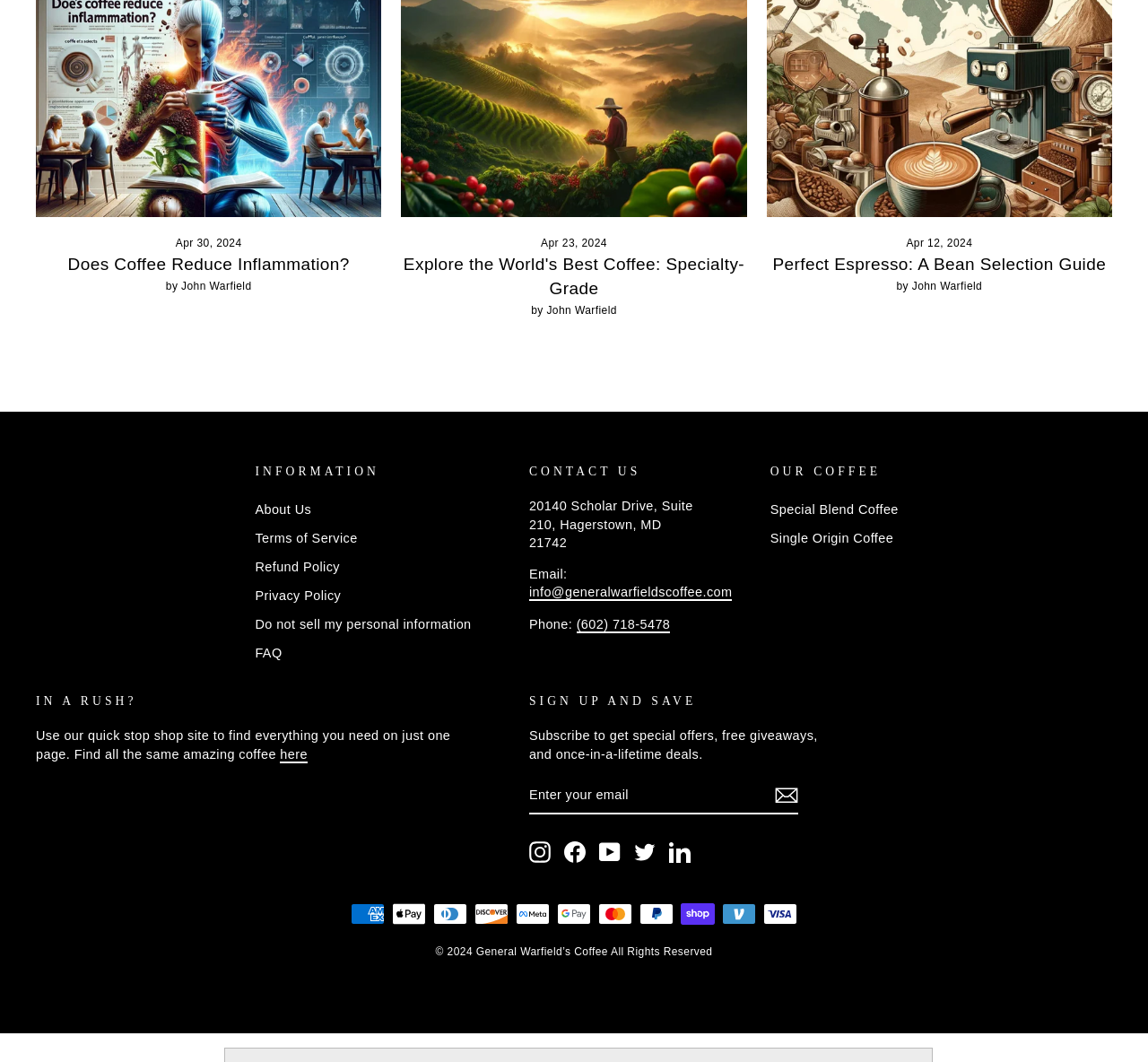What is the phone number to contact the company?
Please respond to the question with a detailed and well-explained answer.

I found the phone number by looking at the 'CONTACT US' section, which is located below the 'INFORMATION' section, and is written as '(602) 718-5478'.